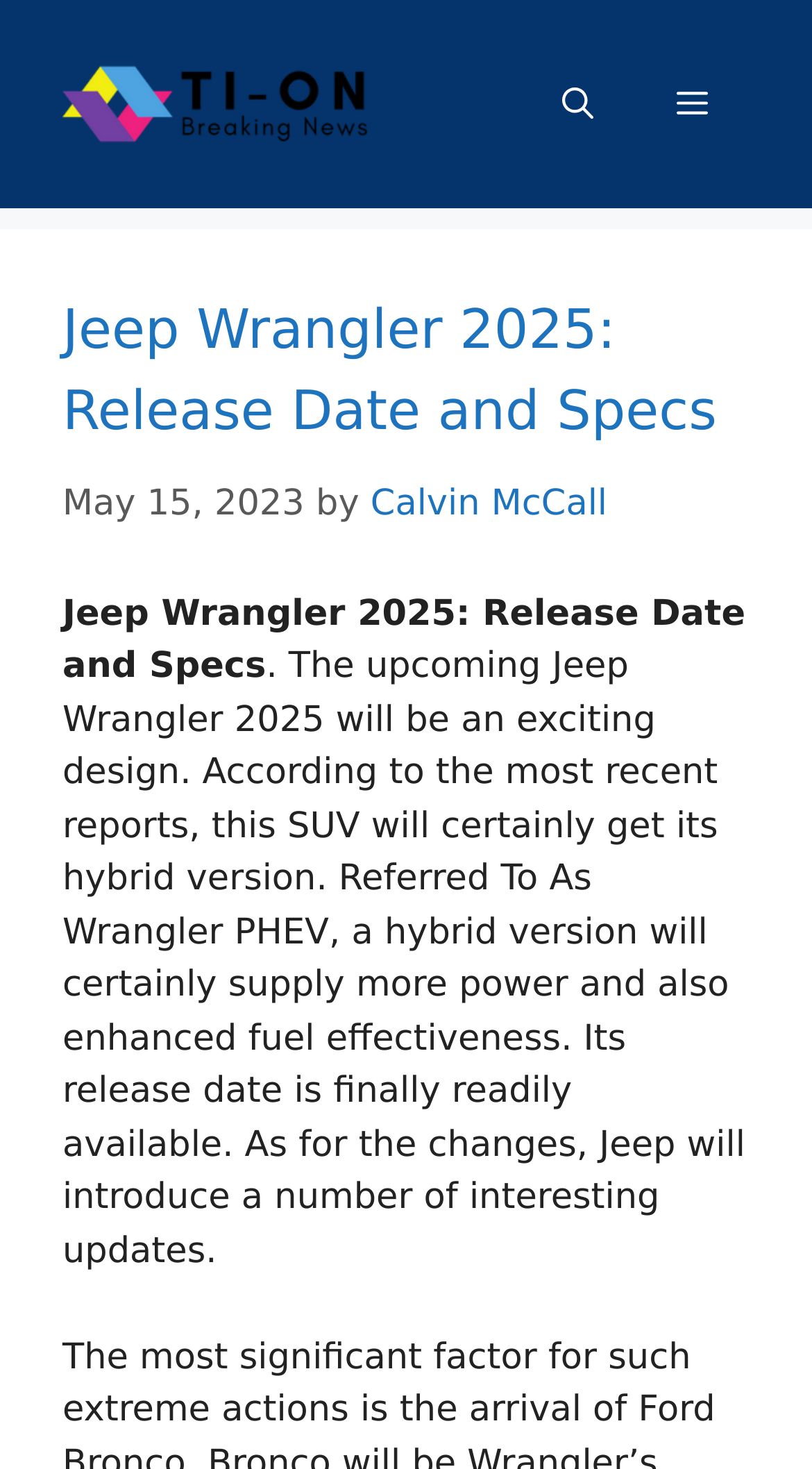Provide your answer in a single word or phrase: 
What is the release date of Jeep Wrangler 2025?

May 15, 2023